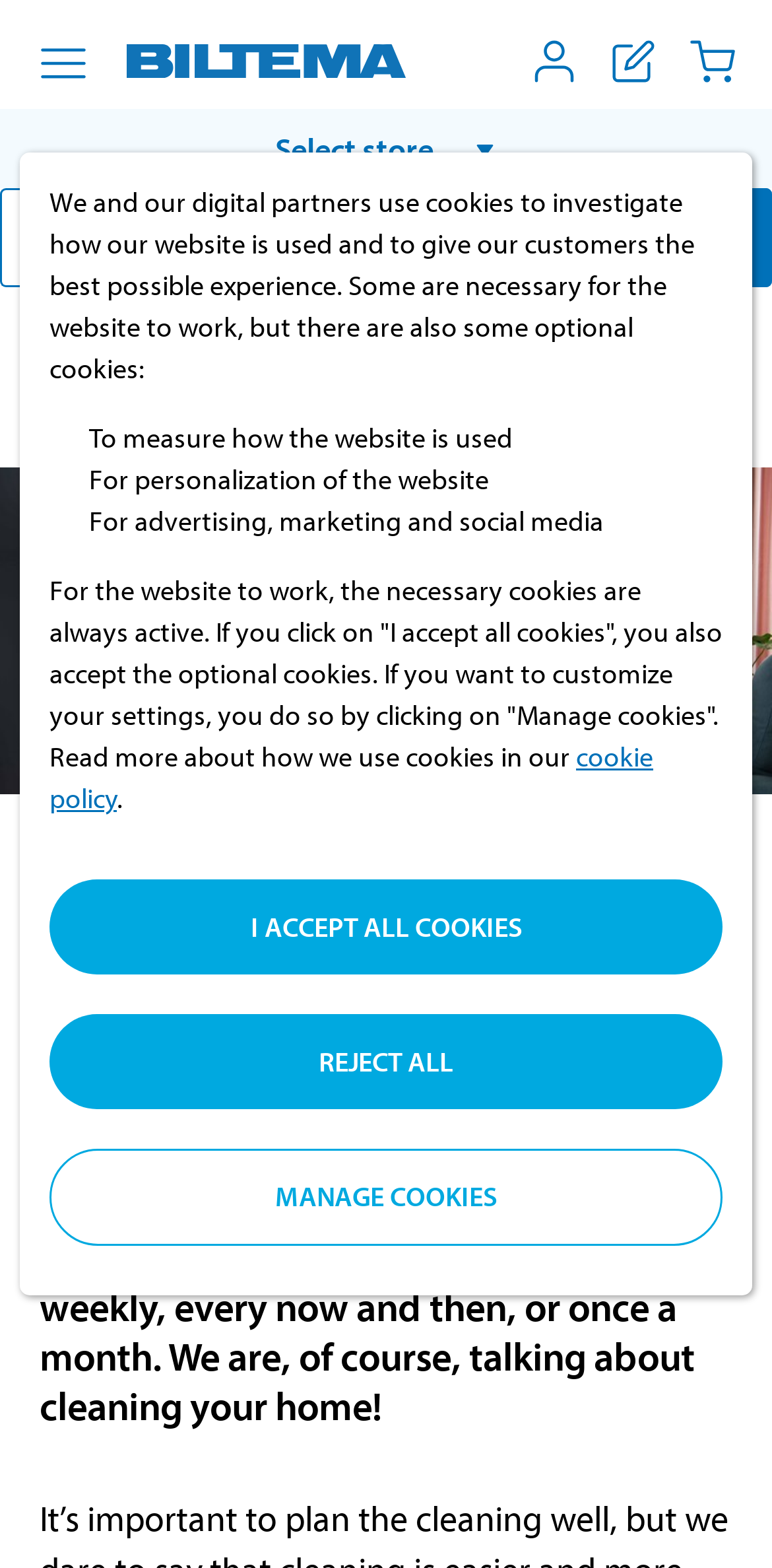From the webpage screenshot, predict the bounding box of the UI element that matches this description: "Shopping list".

[0.769, 0.008, 0.872, 0.069]